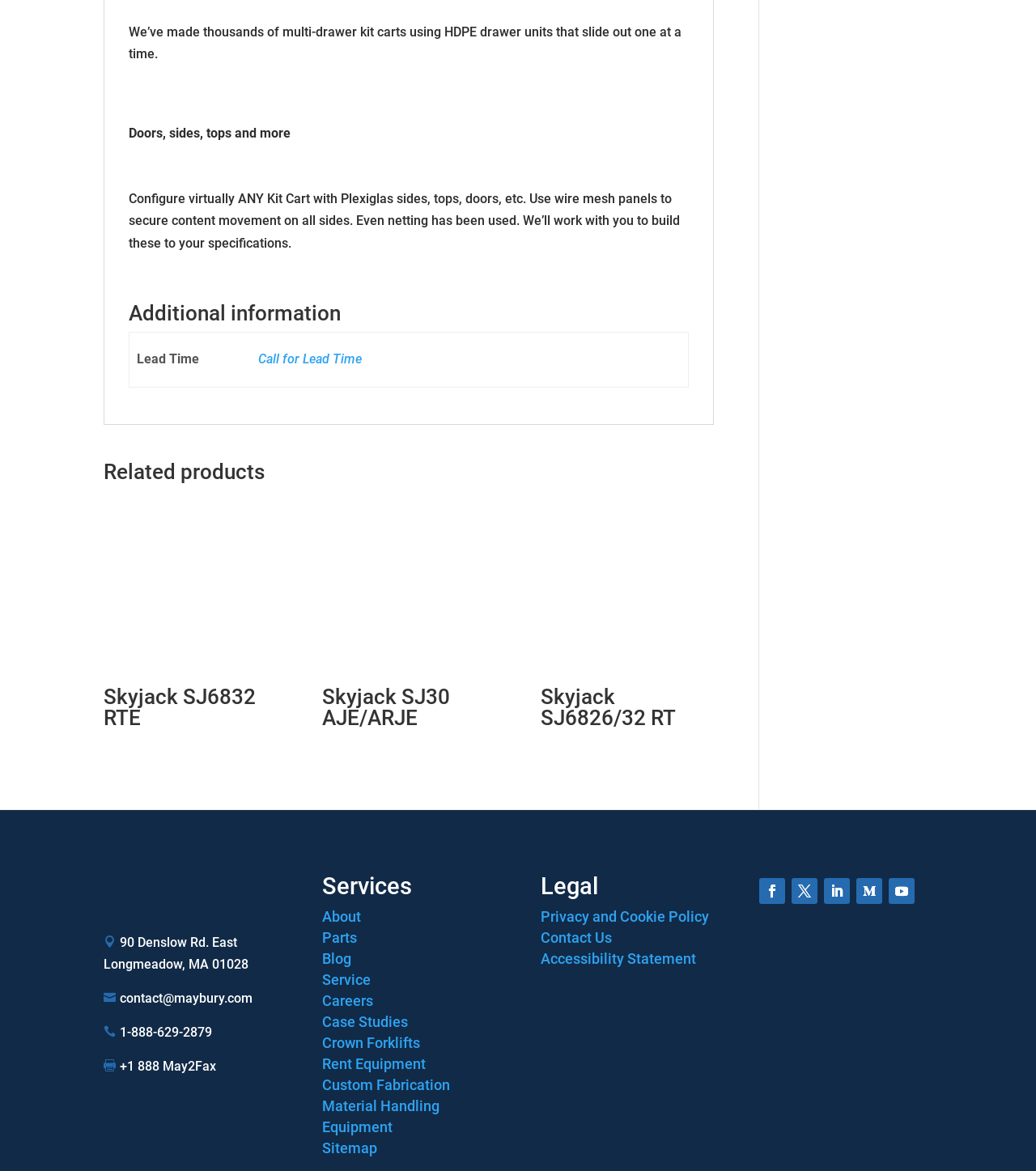Refer to the image and provide a thorough answer to this question:
What is the phone number to contact the company?

The phone number to contact the company is mentioned on the webpage, specifically in the link '1-888-629-2879' at the bottom of the page, next to the company logo.